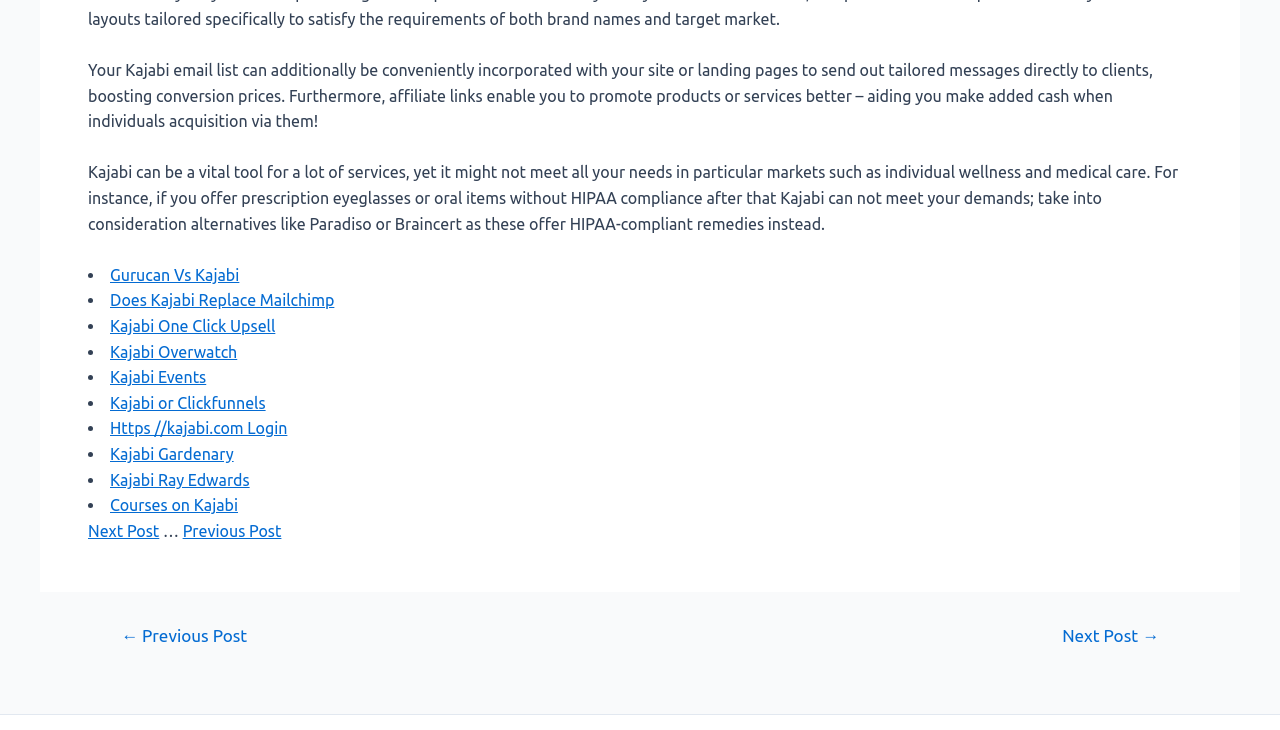Pinpoint the bounding box coordinates of the area that must be clicked to complete this instruction: "Click on 'Next Post'".

[0.069, 0.715, 0.124, 0.739]